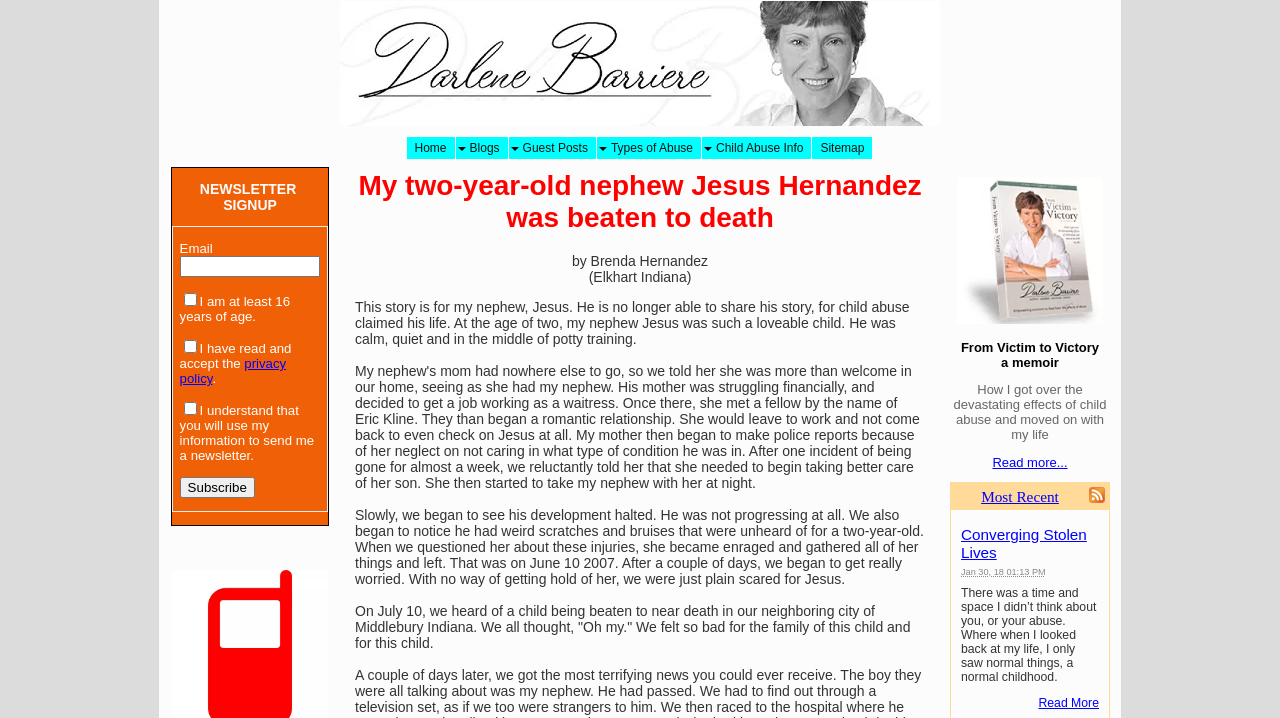Using the given element description, provide the bounding box coordinates (top-left x, top-left y, bottom-right x, bottom-right y) for the corresponding UI element in the screenshot: Subscribe

[0.14, 0.664, 0.199, 0.693]